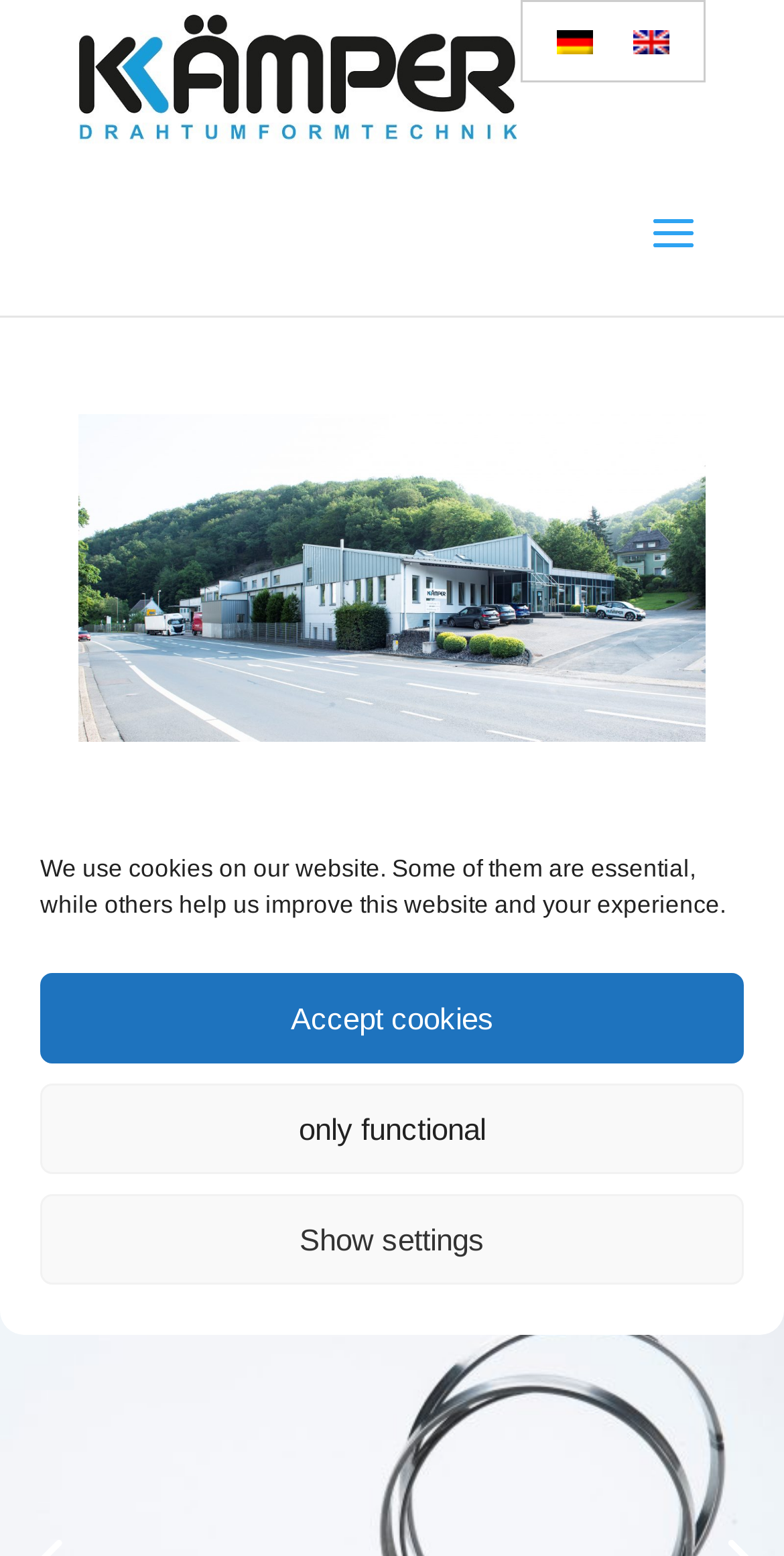Locate the UI element described as follows: "only functional". Return the bounding box coordinates as four float numbers between 0 and 1 in the order [left, top, right, bottom].

[0.051, 0.696, 0.949, 0.755]